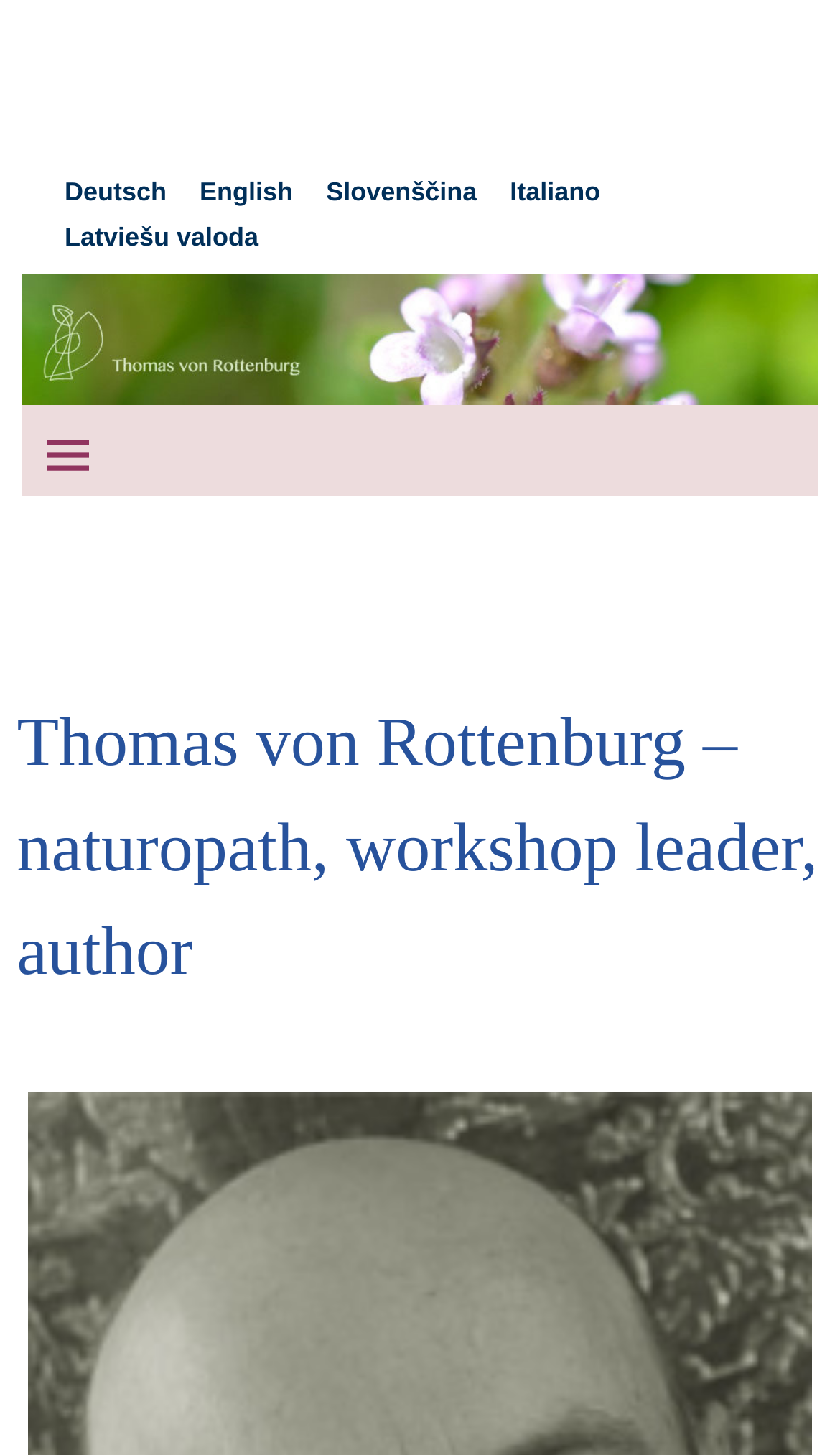How many languages are available on this webpage?
Kindly answer the question with as much detail as you can.

There are five language options available on this webpage, which are Deutsch, English, Slovenščina, Italiano, and Latviešu valoda. These options are presented as links.